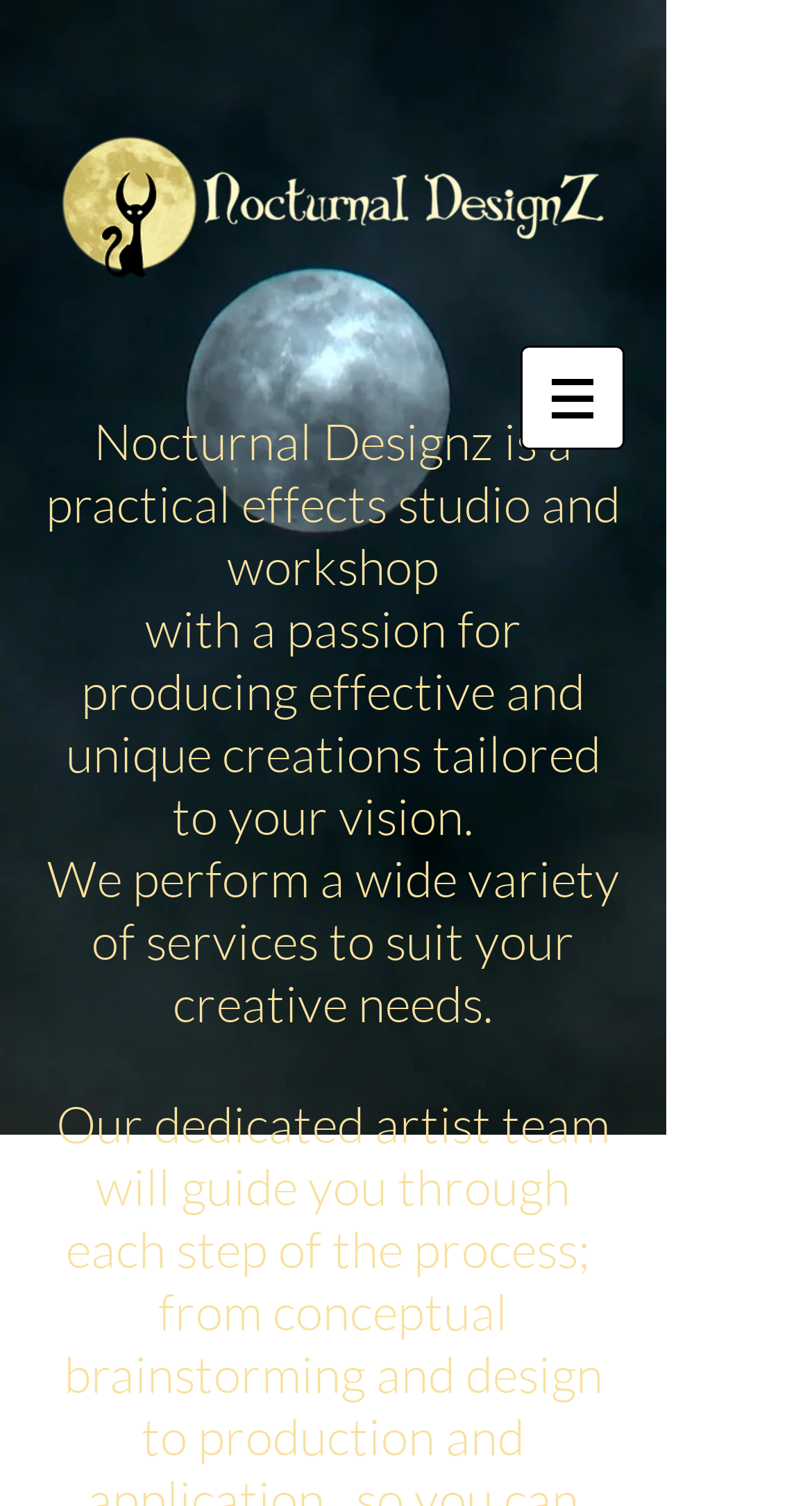From the details in the image, provide a thorough response to the question: What type of studio is Nocturnal Designz?

From the StaticText element, we can see that Nocturnal Designz is described as 'a practical effects studio and workshop', which indicates the type of studio it is.